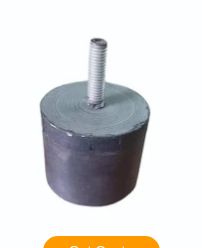What is the purpose of the central threaded rod?
Please give a well-detailed answer to the question.

The central threaded rod is designed for easy installation and secure attachment of the Anti Vibration Mount, making it suitable for industrial uses where reducing vibration is crucial for equipment performance and longevity.